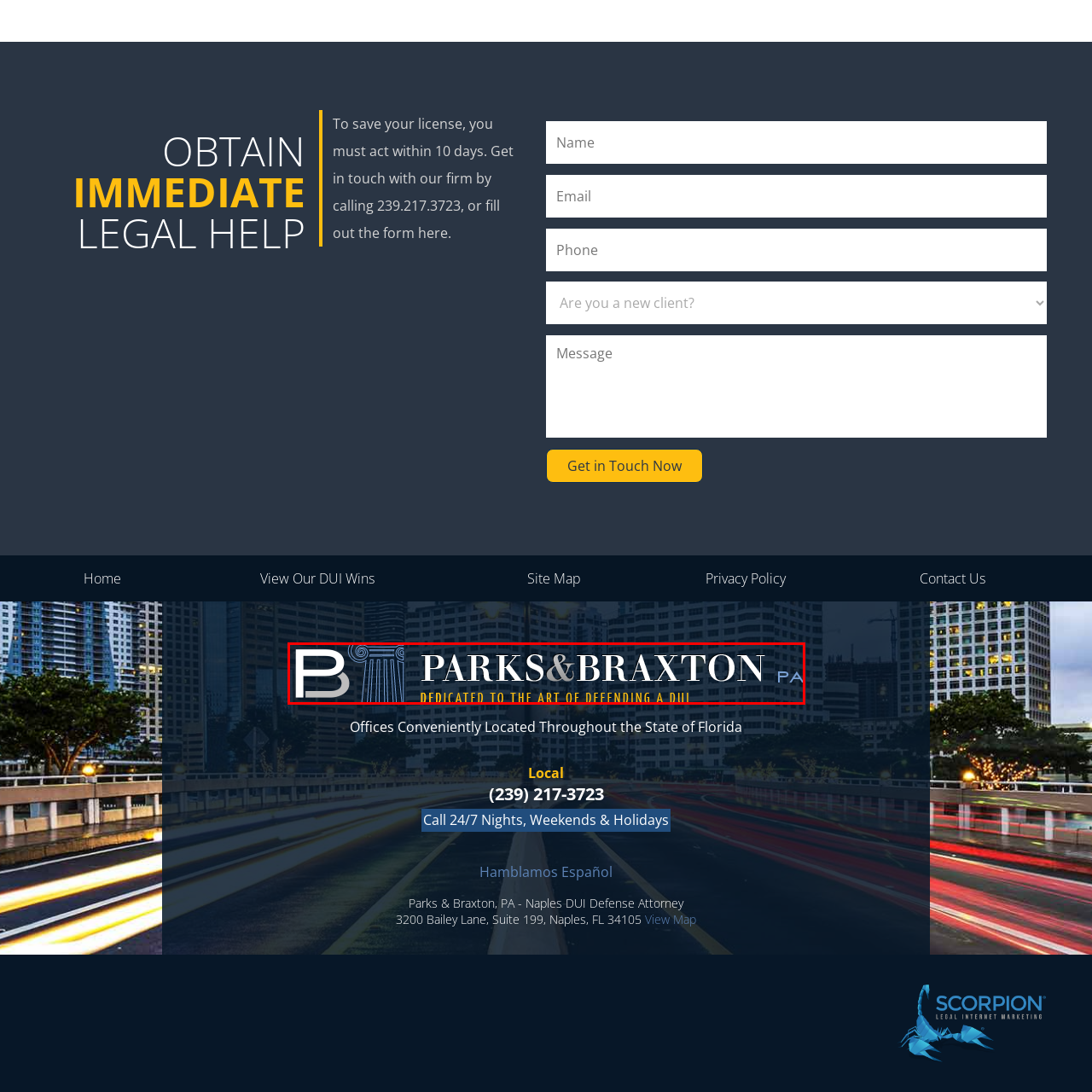What is the firm's specialization?
Inspect the image enclosed by the red bounding box and elaborate on your answer with as much detail as possible based on the visual cues.

The image features the logo of 'Parks & Braxton, PA', a law firm specializing in DUI defense, which is evident from the tagline 'DEDICATED TO THE ART OF DEFENDING A DUI'.